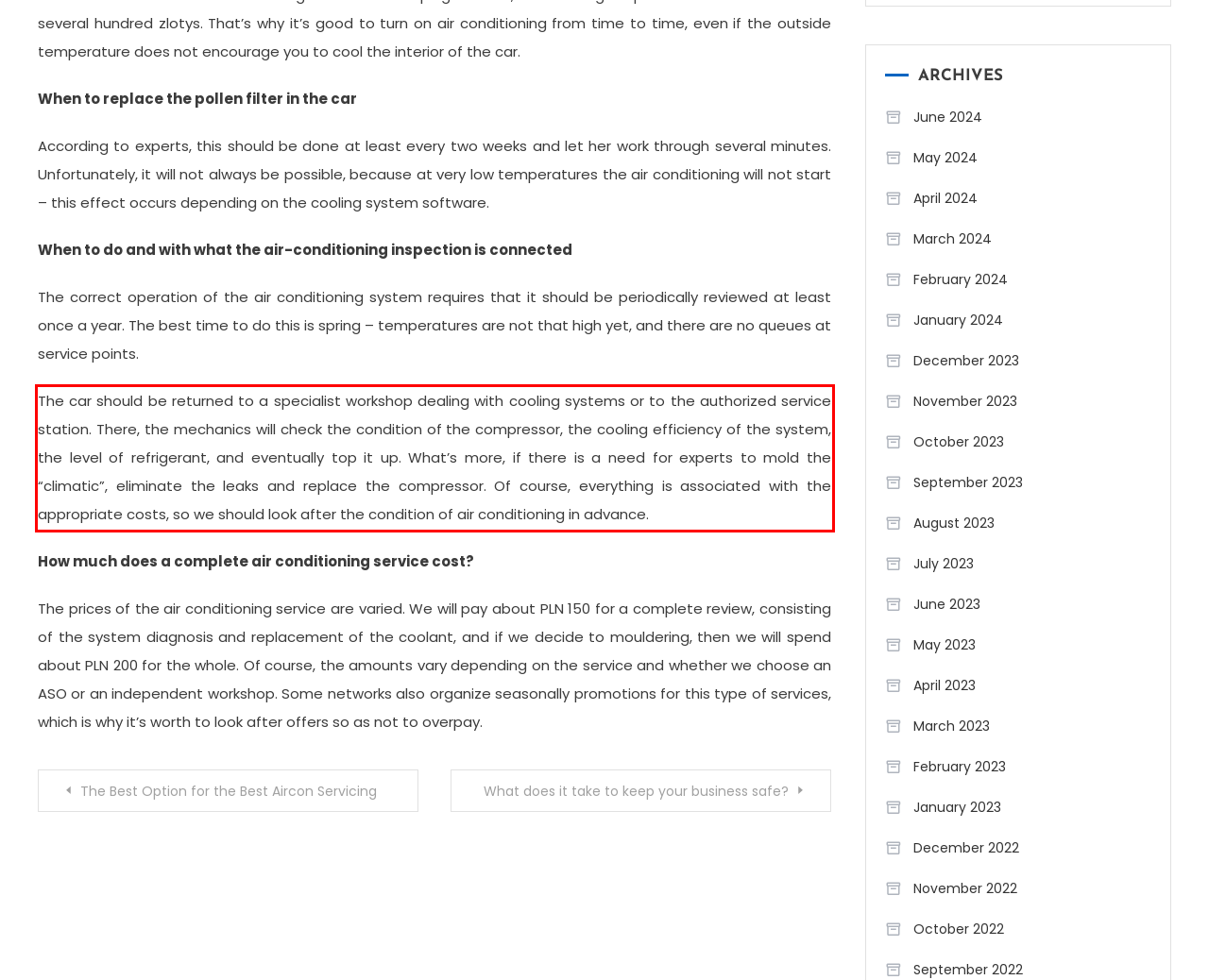Given the screenshot of the webpage, identify the red bounding box, and recognize the text content inside that red bounding box.

The car should be returned to a specialist workshop dealing with cooling systems or to the authorized service station. There, the mechanics will check the condition of the compressor, the cooling efficiency of the system, the level of refrigerant, and eventually top it up. What’s more, if there is a need for experts to mold the “climatic”, eliminate the leaks and replace the compressor. Of course, everything is associated with the appropriate costs, so we should look after the condition of air conditioning in advance.